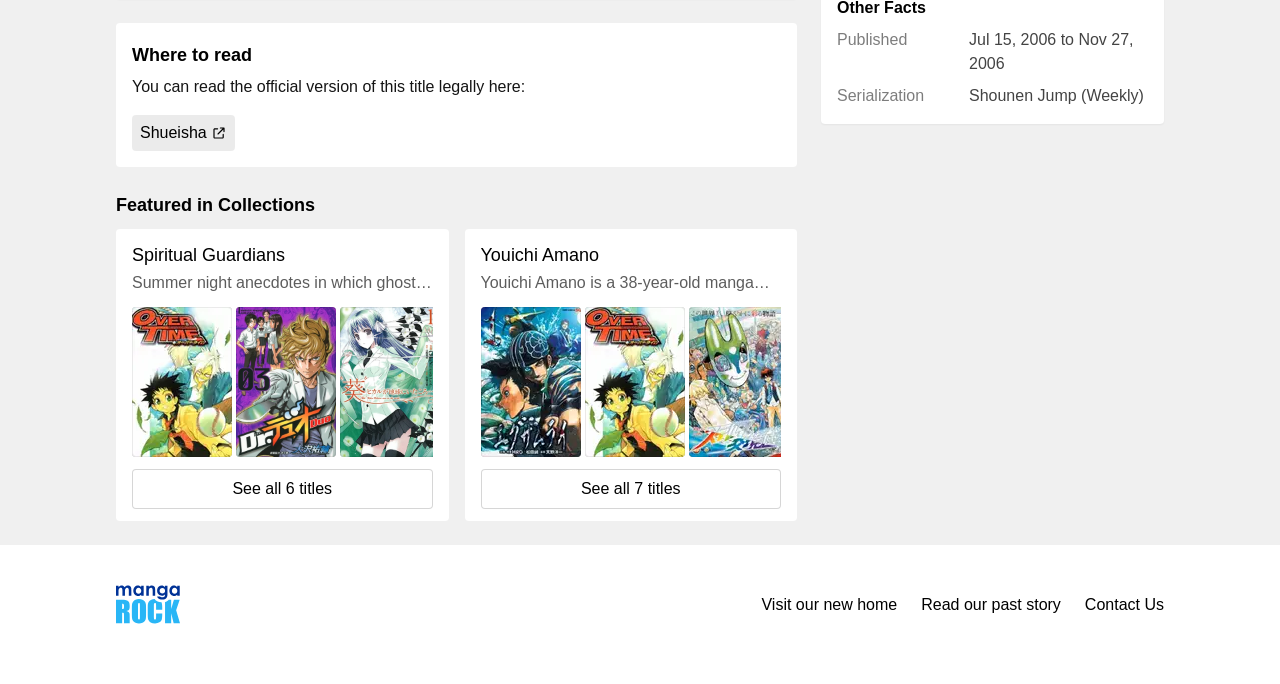Provide the bounding box coordinates of the HTML element this sentence describes: "Visit our new home". The bounding box coordinates consist of four float numbers between 0 and 1, i.e., [left, top, right, bottom].

[0.595, 0.866, 0.701, 0.901]